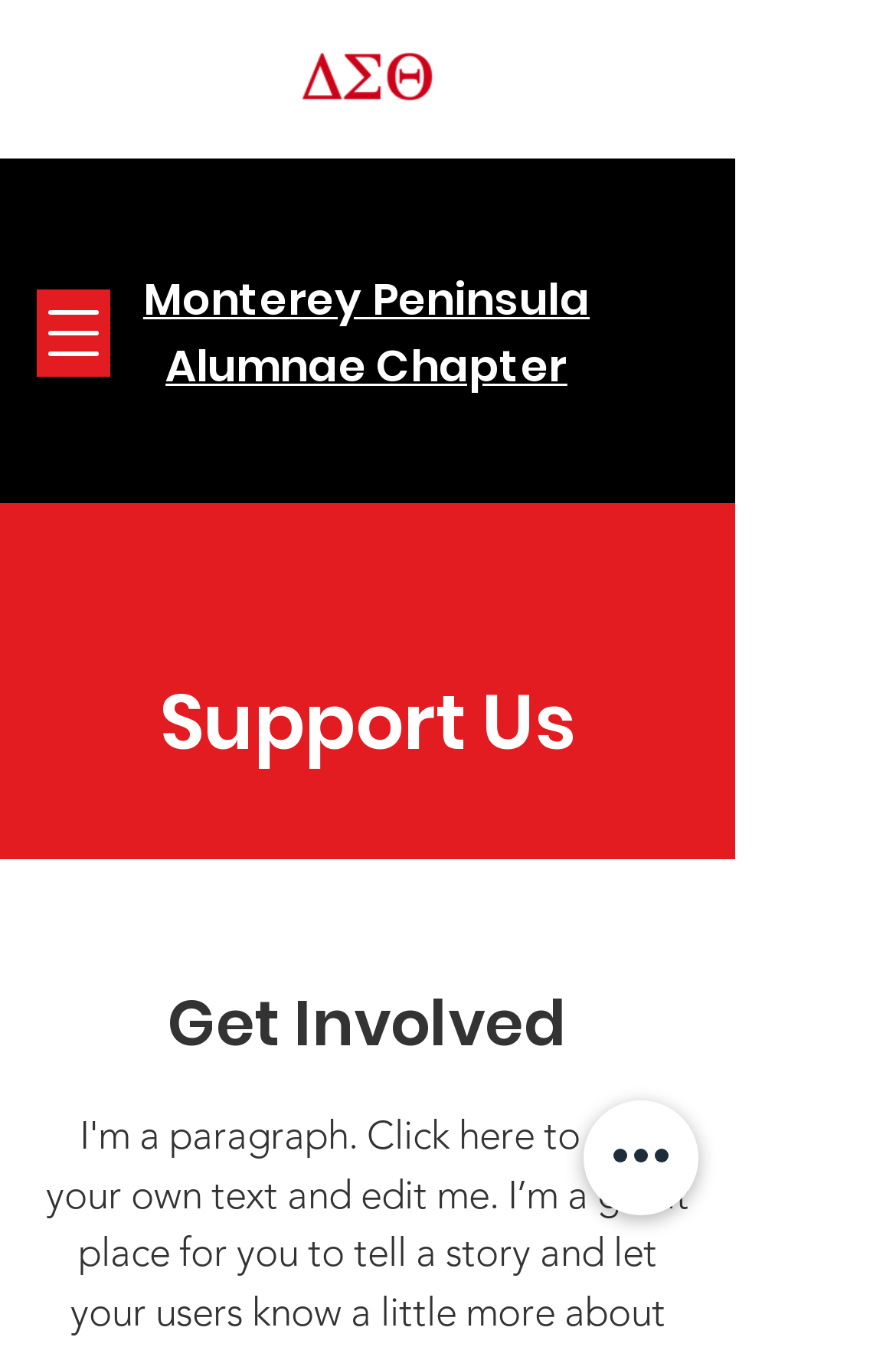Look at the image and give a detailed response to the following question: Is there a navigation menu on the webpage?

I found a button element with the text 'Open navigation menu', which suggests that there is a navigation menu on the webpage that can be opened by clicking this button.